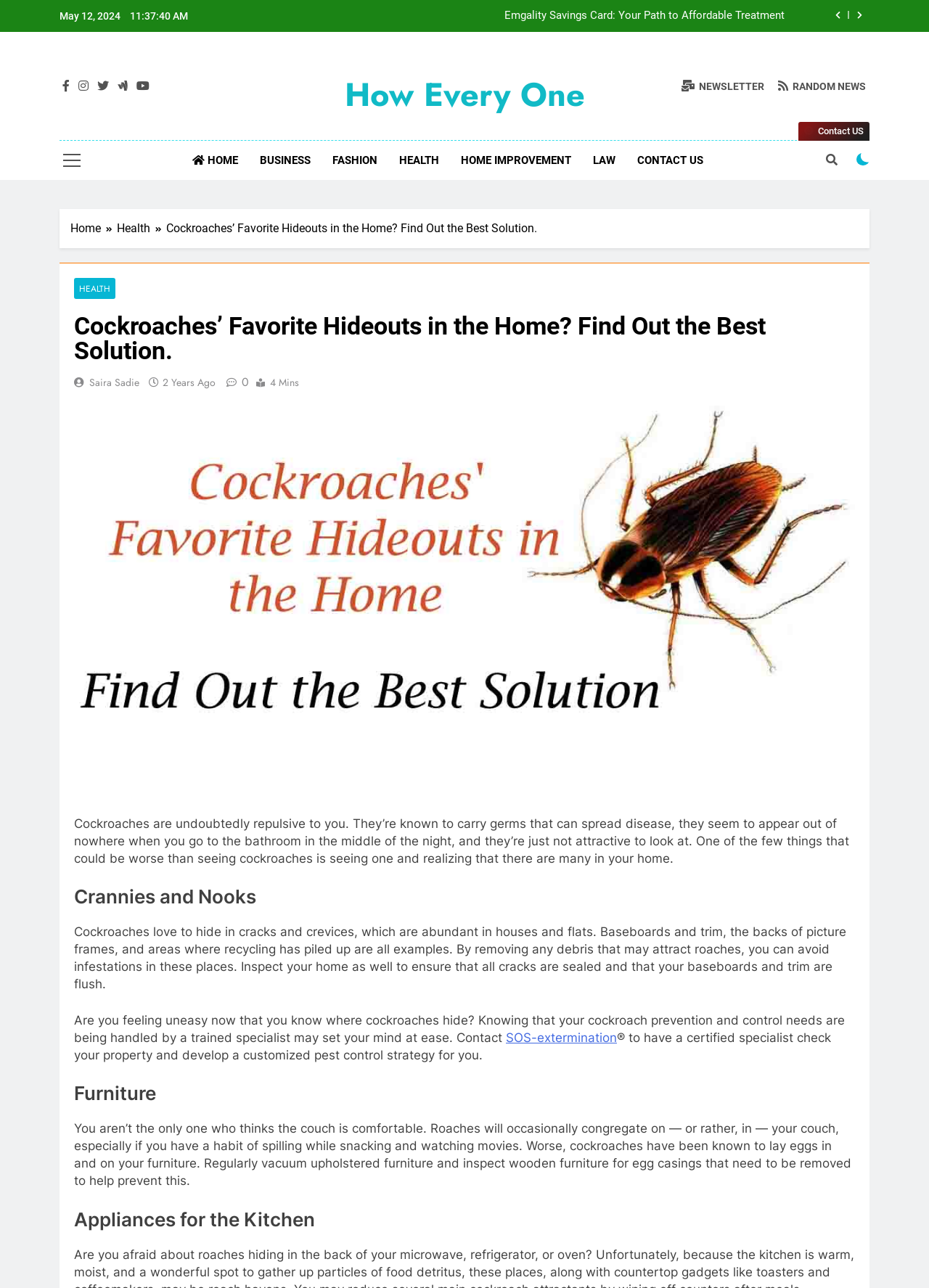Describe in detail what you see on the webpage.

This webpage is about cockroaches and their favorite hideouts in the home. At the top, there is a date and time displayed, "May 12, 2024, 11:37:41 AM". Below this, there are several social media buttons and links to other sections of the website, including "HOME", "BUSINESS", "FASHION", "HEALTH", and "CONTACT US". 

On the left side, there is a navigation menu with breadcrumbs, showing the current page's location in the website's hierarchy. The title of the page, "Cockroaches’ Favorite Hideouts in the Home? Find Out the Best Solution", is displayed prominently in the middle of the page.

The main content of the page is divided into sections, each with a heading. The first section discusses the general dislike of cockroaches and their ability to spread disease. Below this, there is an image of cockroaches. 

The subsequent sections, "Crannies and Nooks", "Furniture", and "Appliances for the Kitchen", provide information on the common places where cockroaches like to hide in the home. These sections include detailed text describing how cockroaches can be found in cracks and crevices, on furniture, and in kitchen appliances. 

Throughout the page, there are links to other related articles and resources, including a call to action to contact a pest control service. At the bottom of the page, there are more links to other sections of the website and a newsletter subscription button.